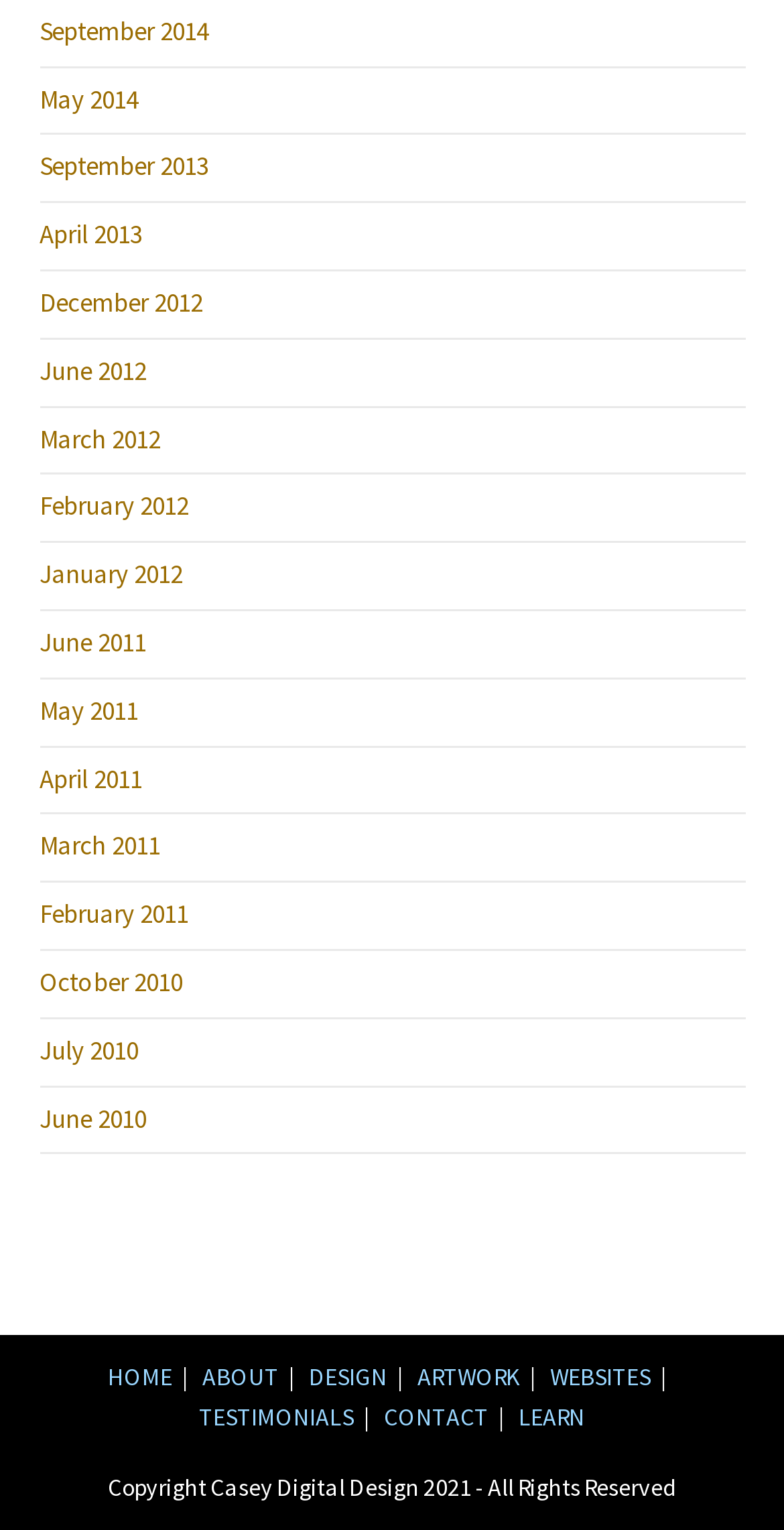Determine the bounding box coordinates of the section I need to click to execute the following instruction: "browse ARTWORK". Provide the coordinates as four float numbers between 0 and 1, i.e., [left, top, right, bottom].

[0.532, 0.89, 0.663, 0.91]